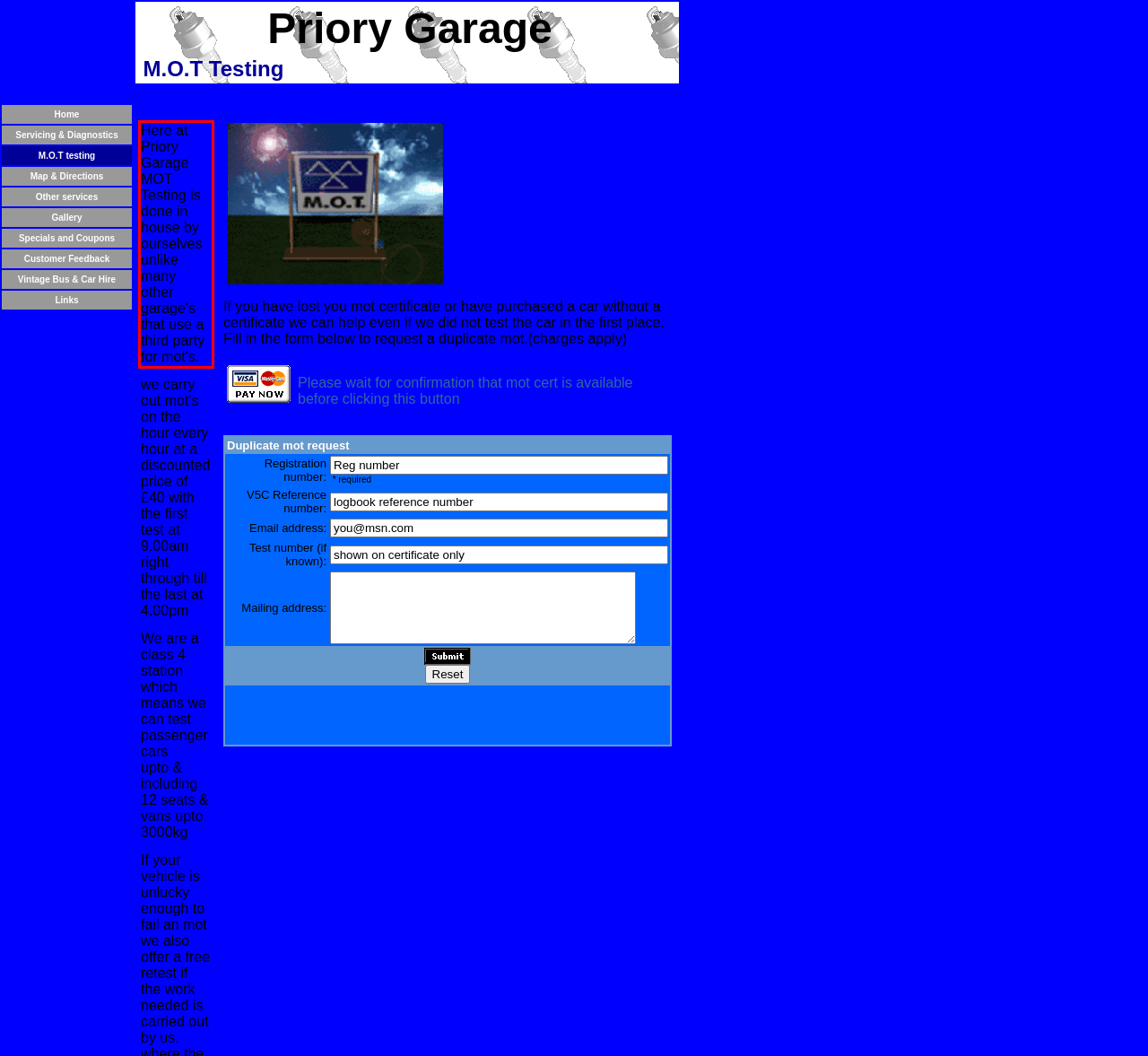View the screenshot of the webpage and identify the UI element surrounded by a red bounding box. Extract the text contained within this red bounding box.

Here at Priory Garage MOT Testing is done in house by ourselves unlike many other garage's that use a third party for mot's.